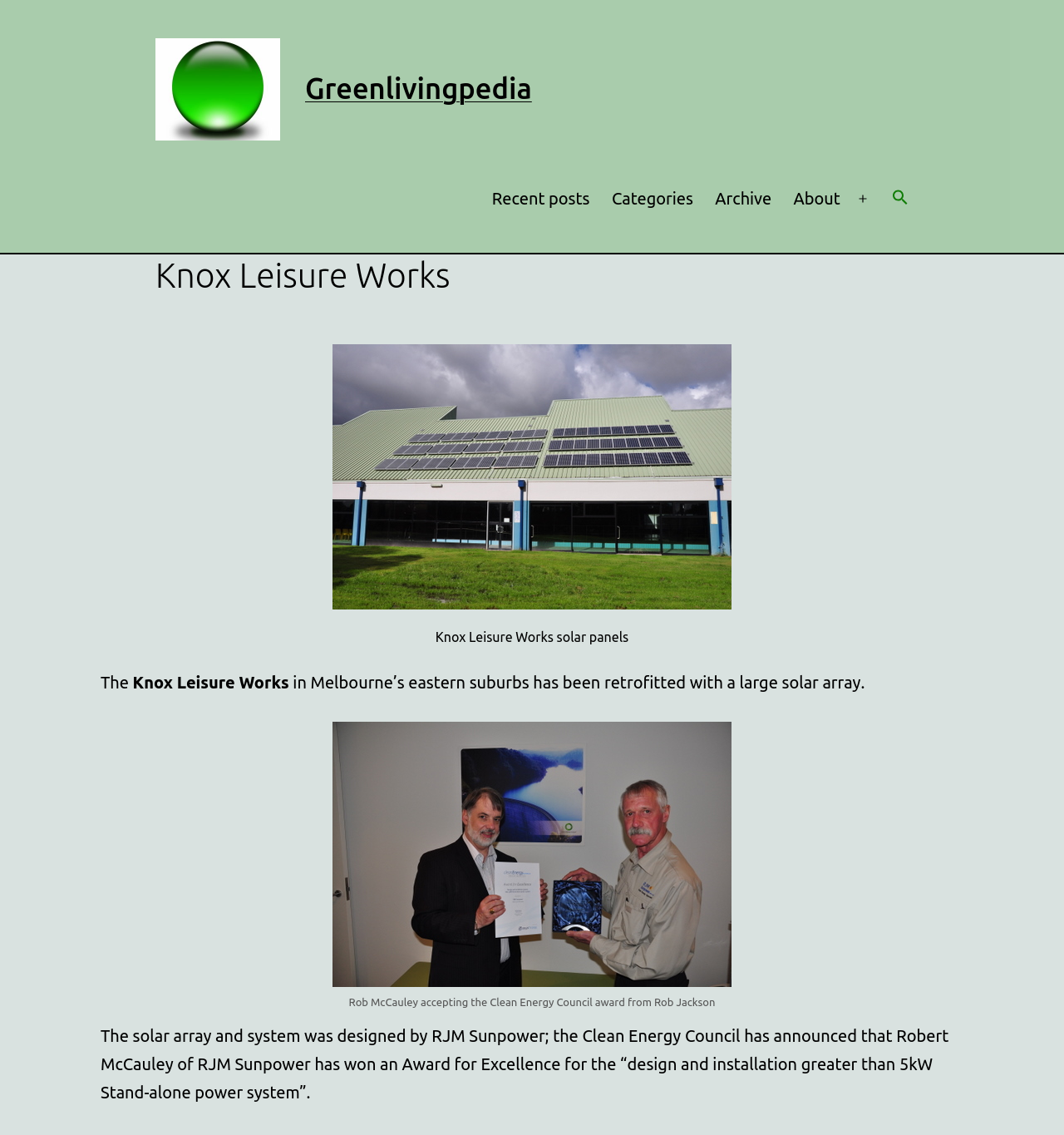Who designed the solar array and system?
Carefully analyze the image and provide a detailed answer to the question.

I found the answer by reading the StaticText element that says 'The solar array and system was designed by RJM Sunpower; the Clean Energy Council has announced that Robert McCauley of RJM Sunpower has won an Award for Excellence...'.